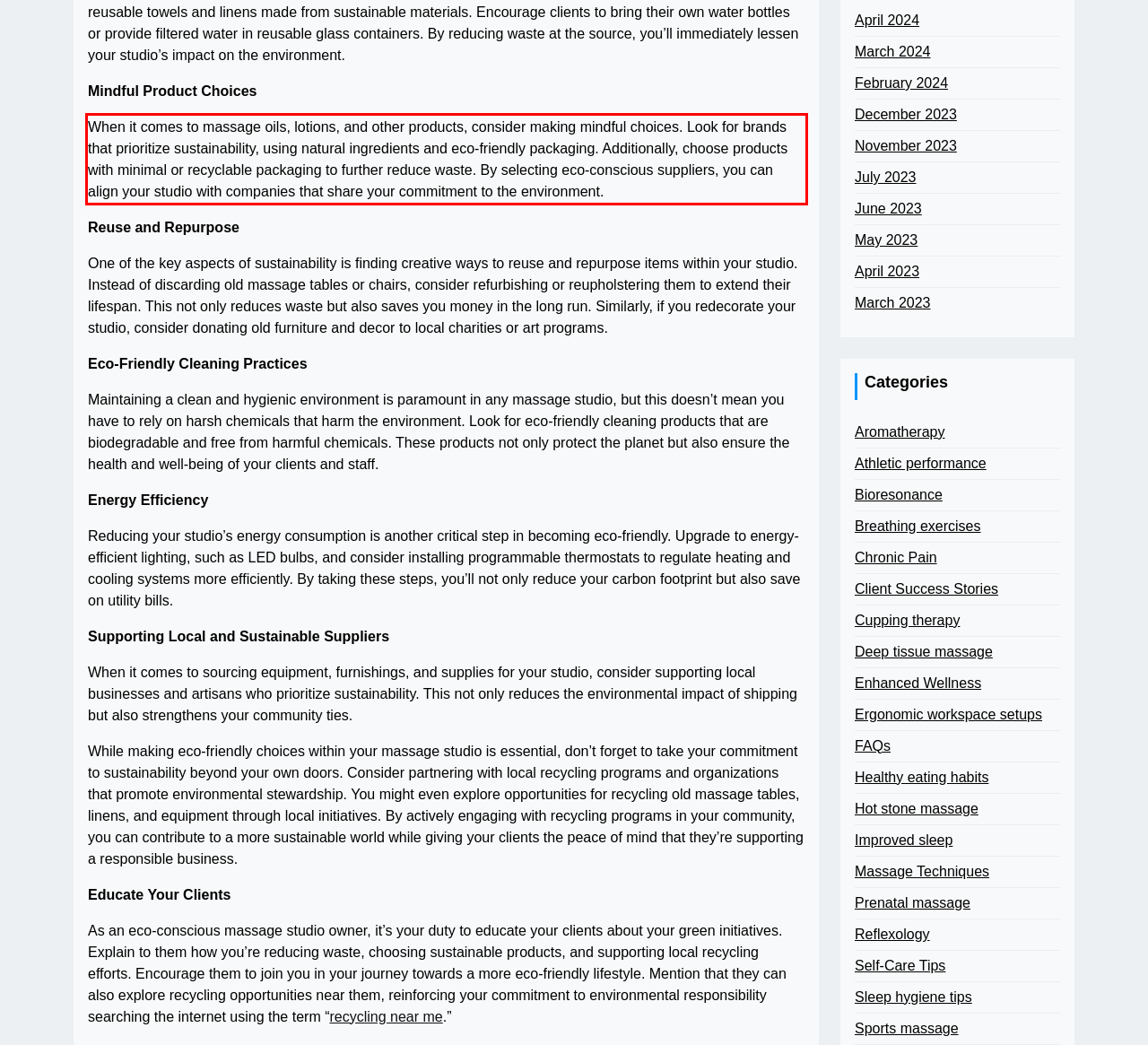Observe the screenshot of the webpage that includes a red rectangle bounding box. Conduct OCR on the content inside this red bounding box and generate the text.

When it comes to massage oils, lotions, and other products, consider making mindful choices. Look for brands that prioritize sustainability, using natural ingredients and eco-friendly packaging. Additionally, choose products with minimal or recyclable packaging to further reduce waste. By selecting eco-conscious suppliers, you can align your studio with companies that share your commitment to the environment.